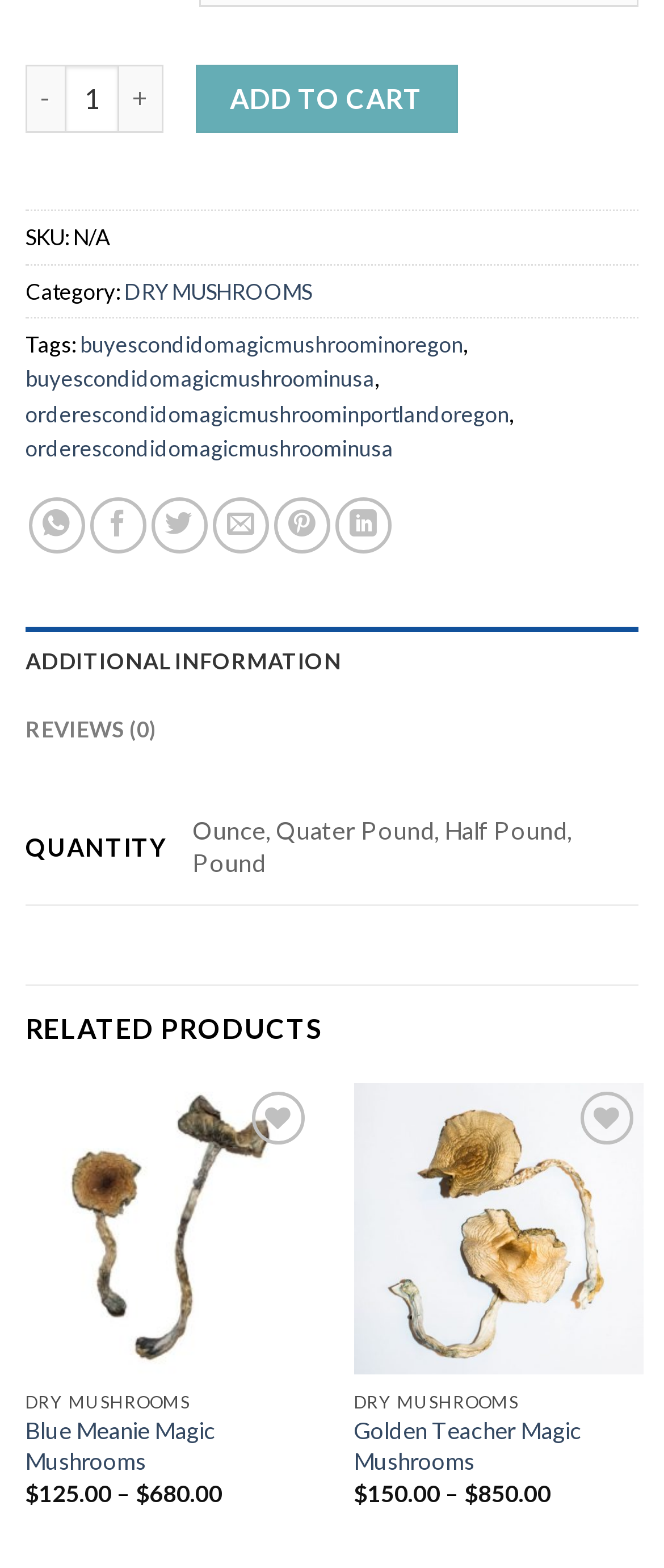Using the description "DRY MUSHROOMS", predict the bounding box of the relevant HTML element.

[0.187, 0.177, 0.469, 0.194]